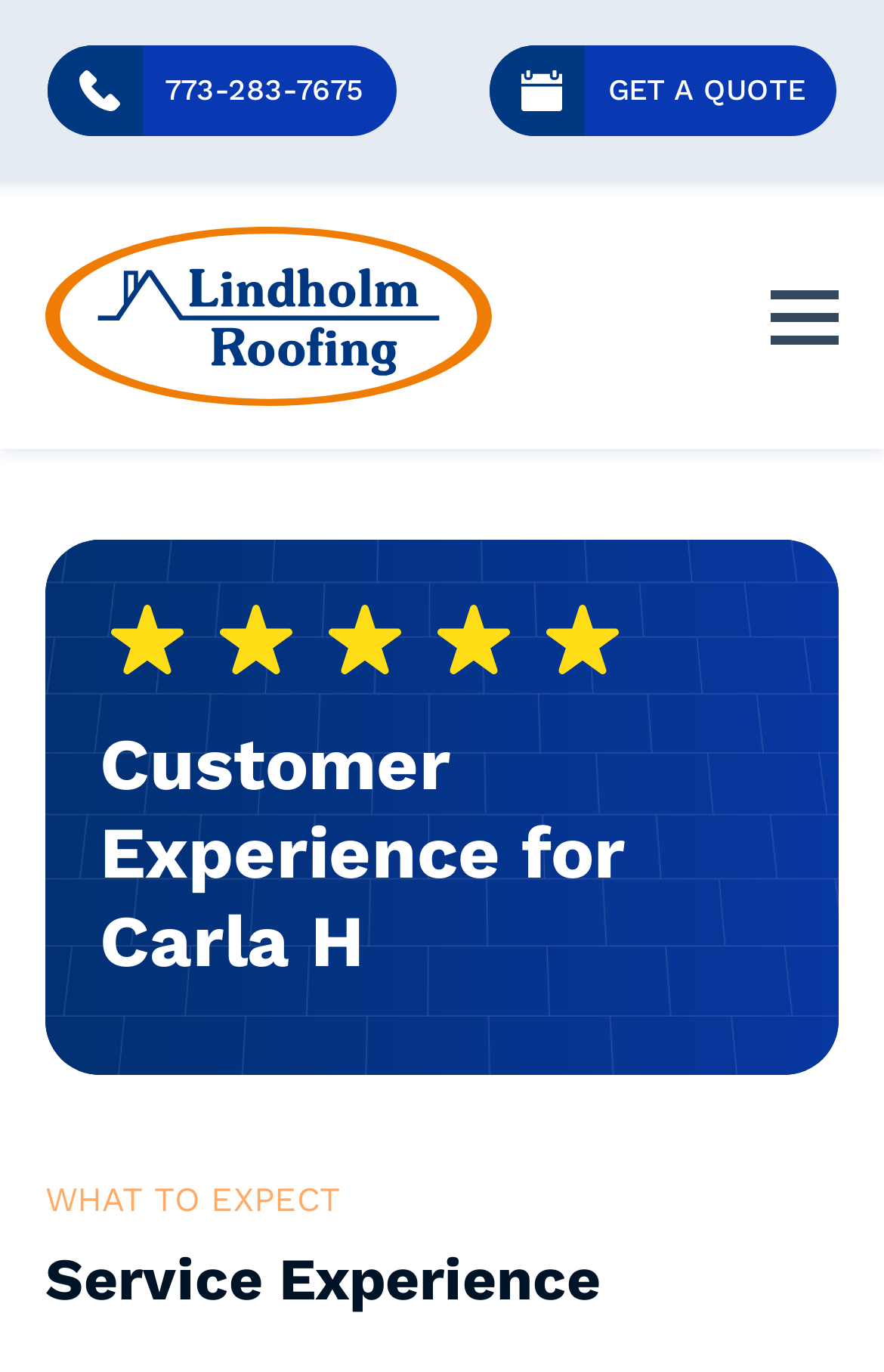What is the call-to-action button at the top?
Could you answer the question with a detailed and thorough explanation?

I looked at the link element with the text 'GET A QUOTE' which is located at the top of the webpage, and it appears to be a call-to-action button.